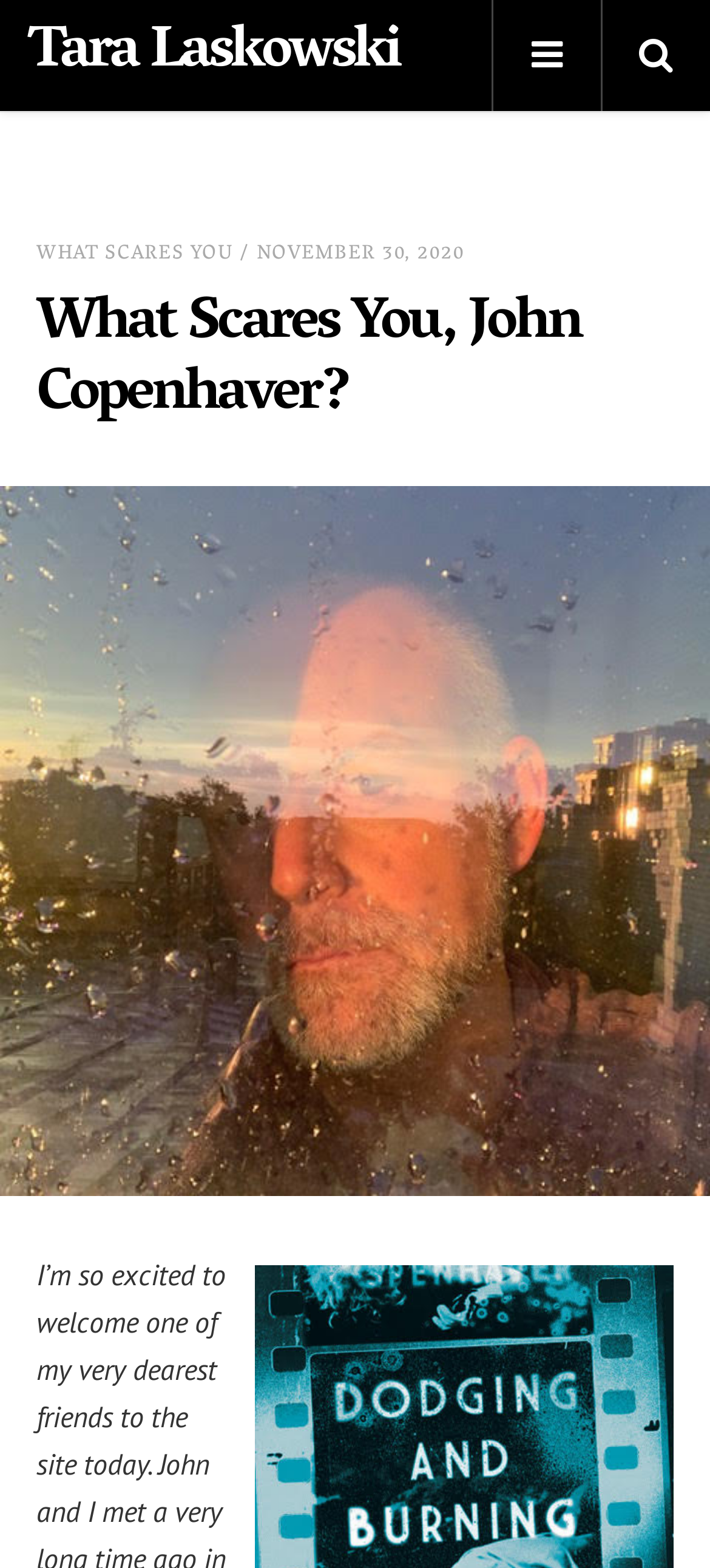Answer the question using only one word or a concise phrase: What is the category of the article?

What Scares You